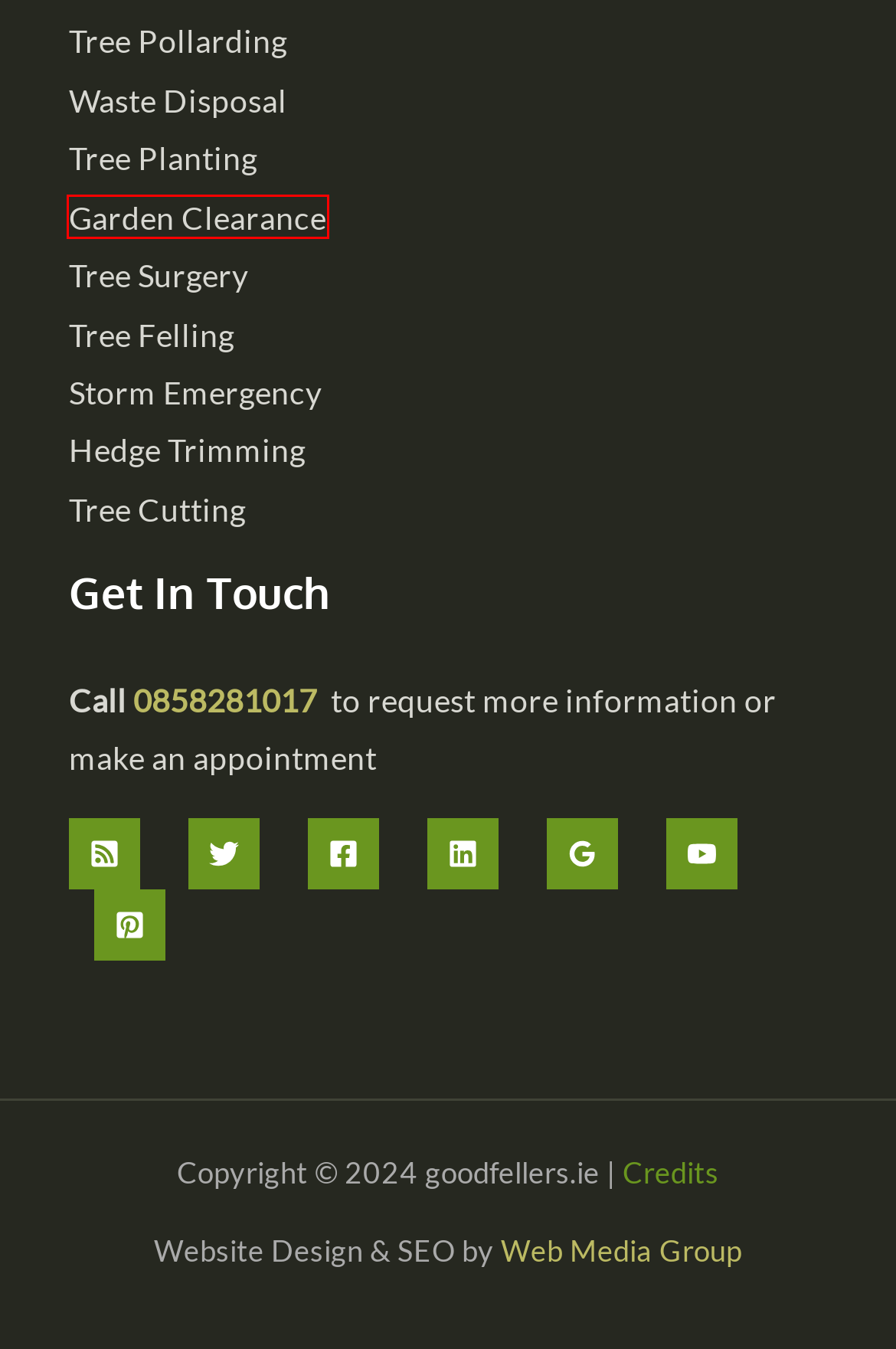Review the webpage screenshot and focus on the UI element within the red bounding box. Select the best-matching webpage description for the new webpage that follows after clicking the highlighted element. Here are the candidates:
A. 24-hour Storm Emergency Tree Work Dublin Services
B. Our Partners - goodfellers.ie
C. Hedge Trimming/Removal & Cutting in Dublin, Kildare And Meath
D. How to Remove Trees for Free - Good Fellers
E. What do you cut tree branches with? - Good Fellers
F. Digital Marketing Agency Based in Dublin | SEO & PPC
G. Garden Clearance - Rubbish Removal - Garden Services in Dublin
H. Good Fellers

G